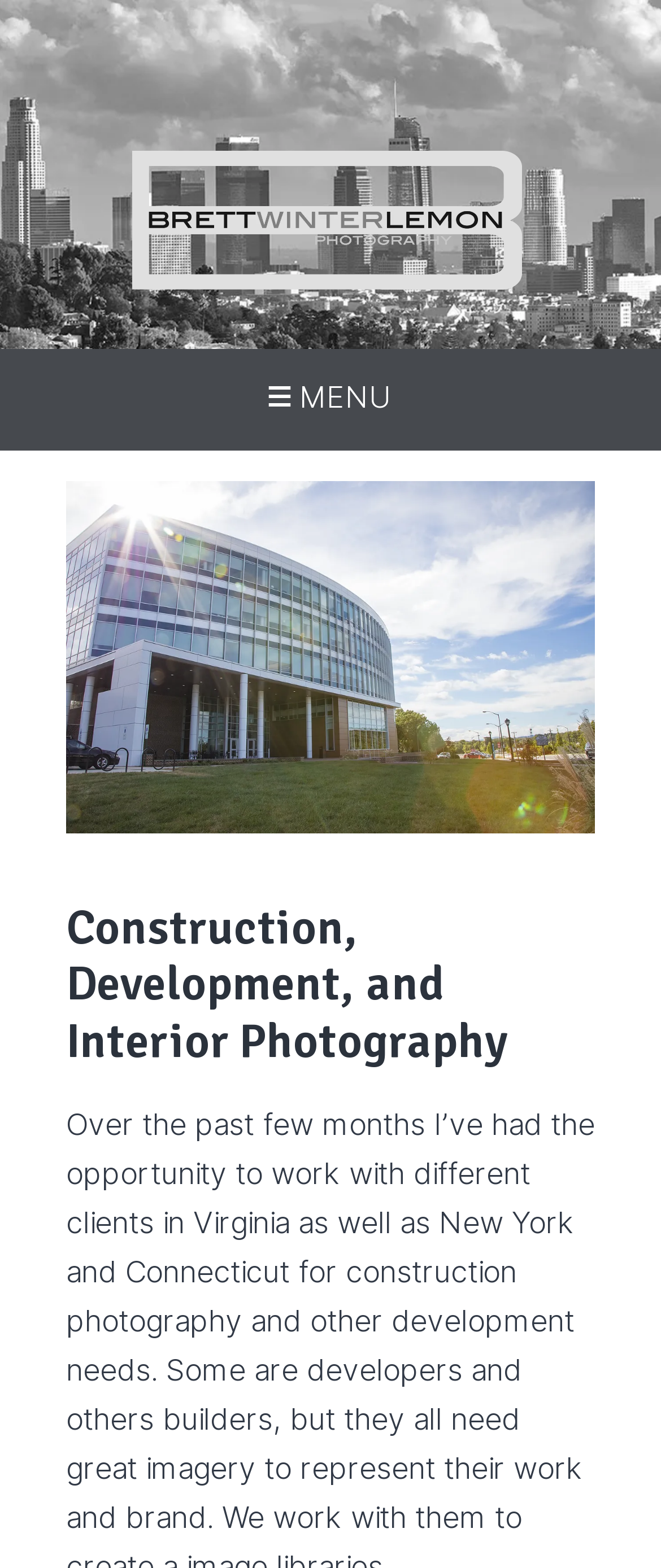Identify the bounding box for the UI element described as: "Menu". The coordinates should be four float numbers between 0 and 1, i.e., [left, top, right, bottom].

[0.406, 0.217, 0.594, 0.287]